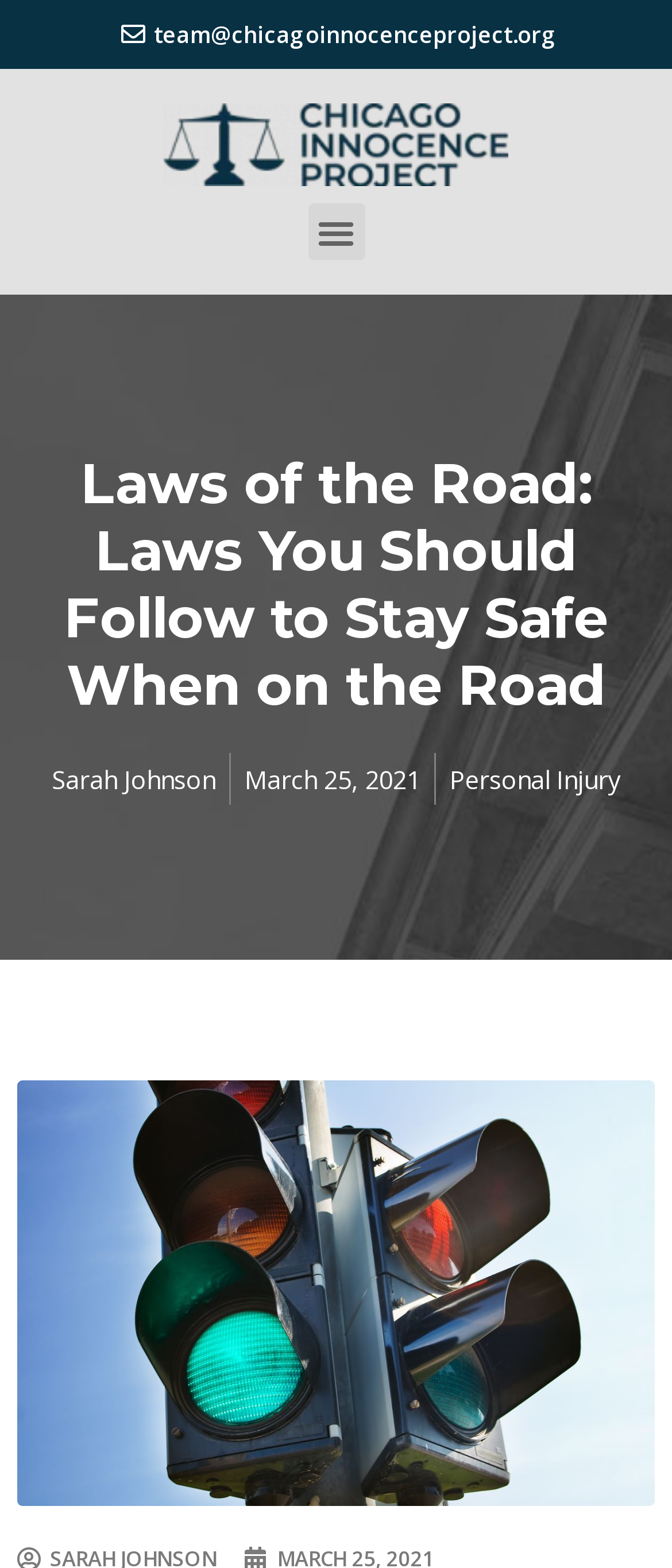Use a single word or phrase to answer the following:
What is the email address of the team?

team@chicagoinnocenceproject.org